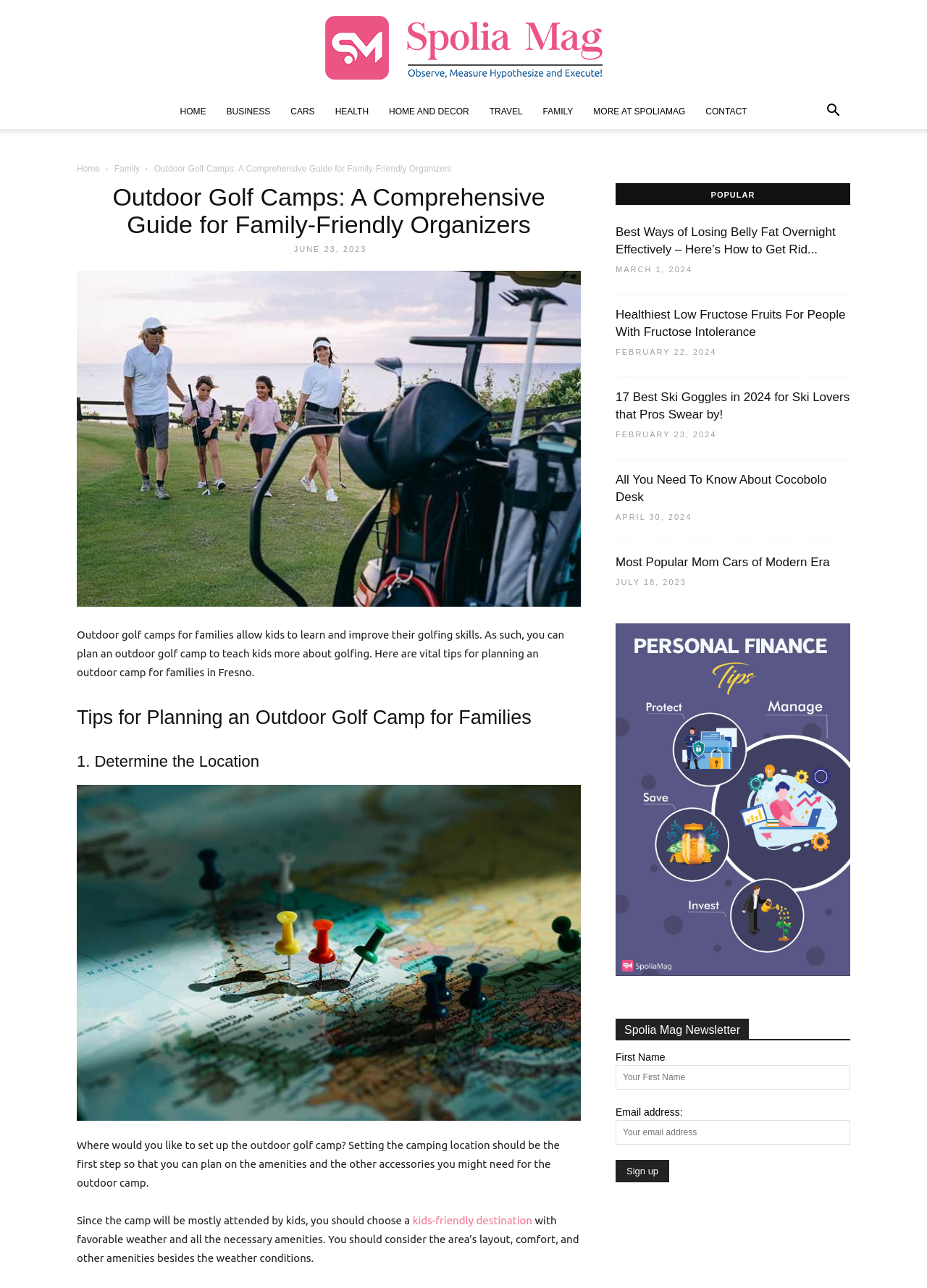Identify the bounding box coordinates for the element that needs to be clicked to fulfill this instruction: "Click on the 'HOME' link". Provide the coordinates in the format of four float numbers between 0 and 1: [left, top, right, bottom].

[0.183, 0.073, 0.233, 0.1]